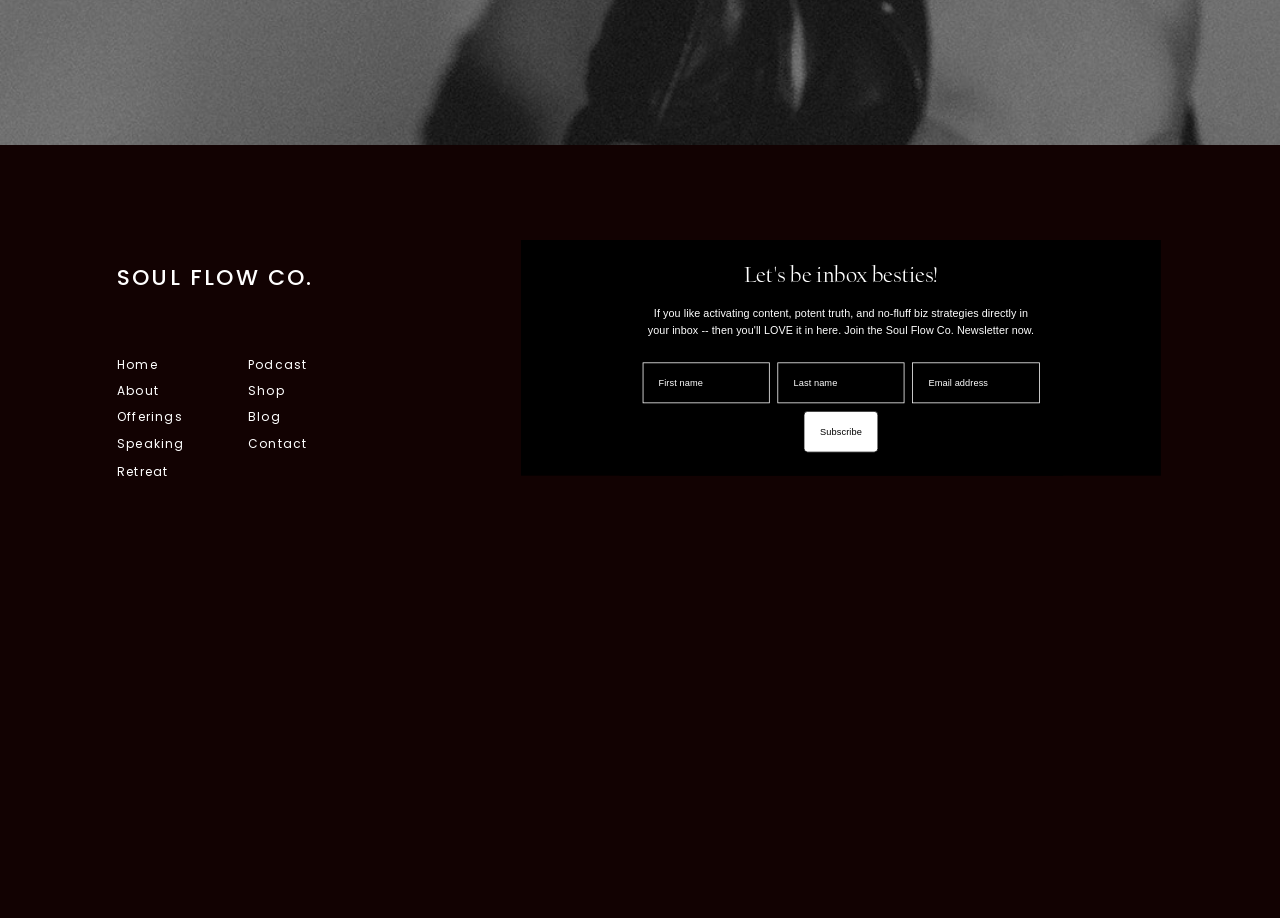Locate the UI element that matches the description parent_node: Email address name="aXp0QmQ" placeholder="aXp0QmQ" in the webpage screenshot. Return the bounding box coordinates in the format (top-left x, top-left y, bottom-right x, bottom-right y), with values ranging from 0 to 1.

[0.713, 0.395, 0.812, 0.439]